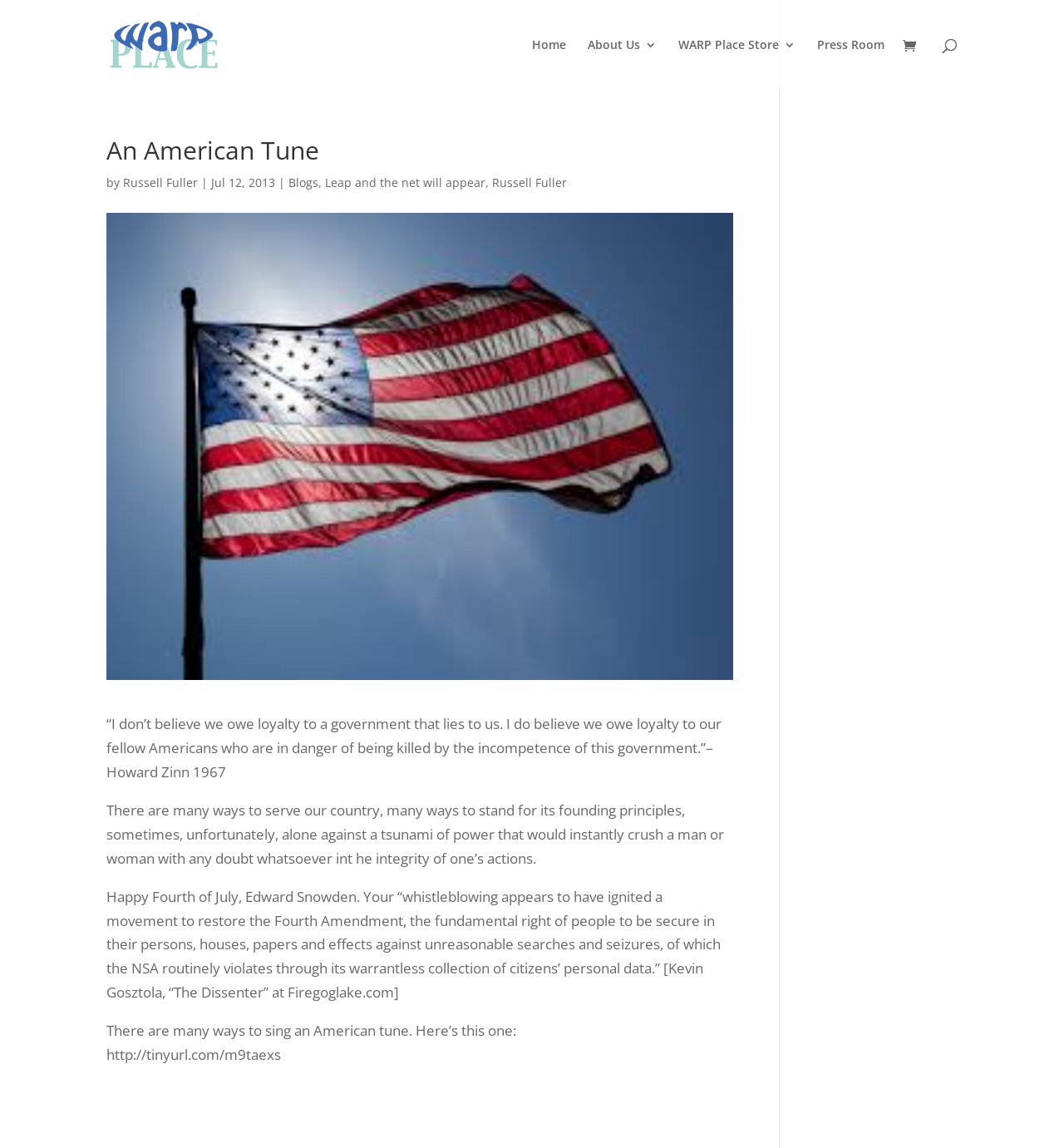Pinpoint the bounding box coordinates for the area that should be clicked to perform the following instruction: "View September 2021".

None